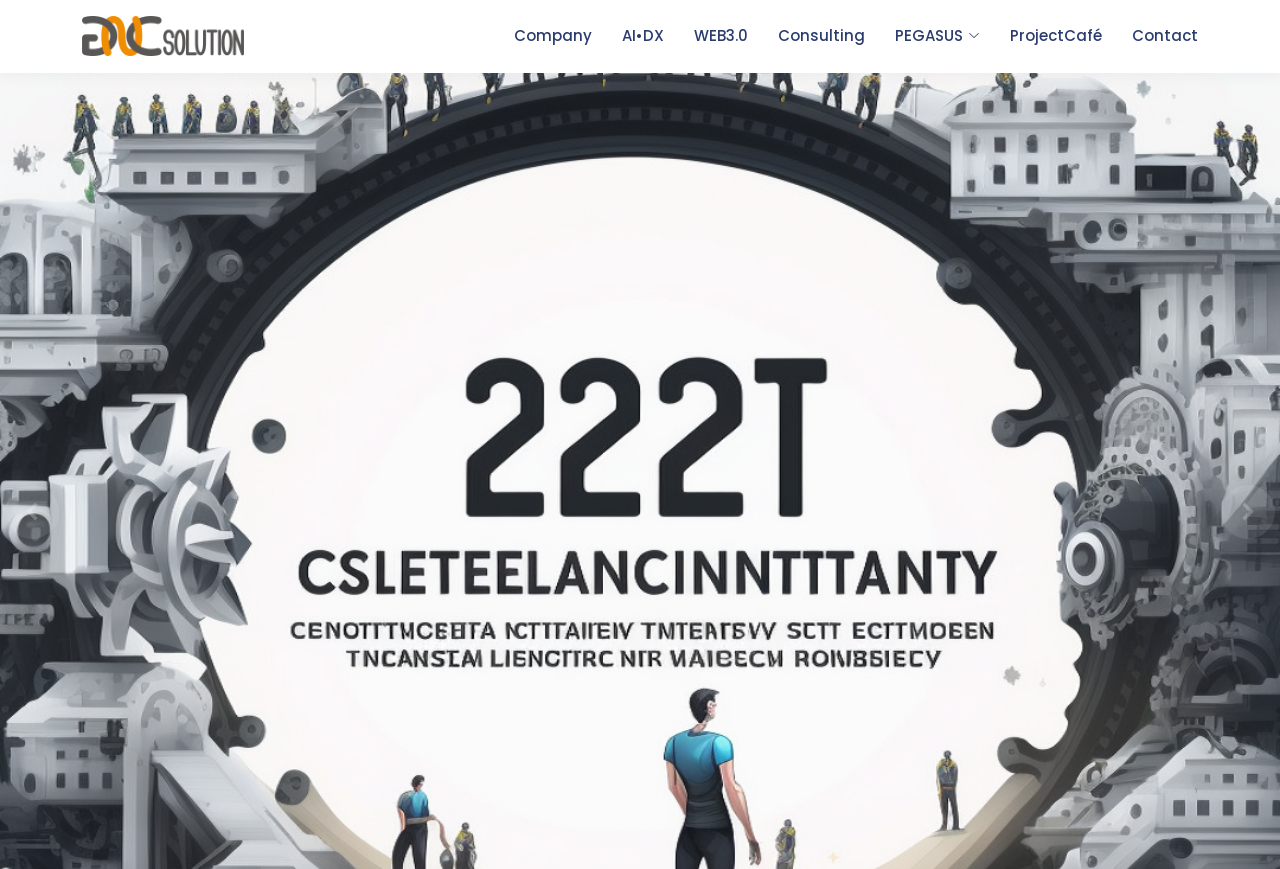Please identify the bounding box coordinates of the element on the webpage that should be clicked to follow this instruction: "go to company page". The bounding box coordinates should be given as four float numbers between 0 and 1, formatted as [left, top, right, bottom].

[0.378, 0.017, 0.462, 0.066]